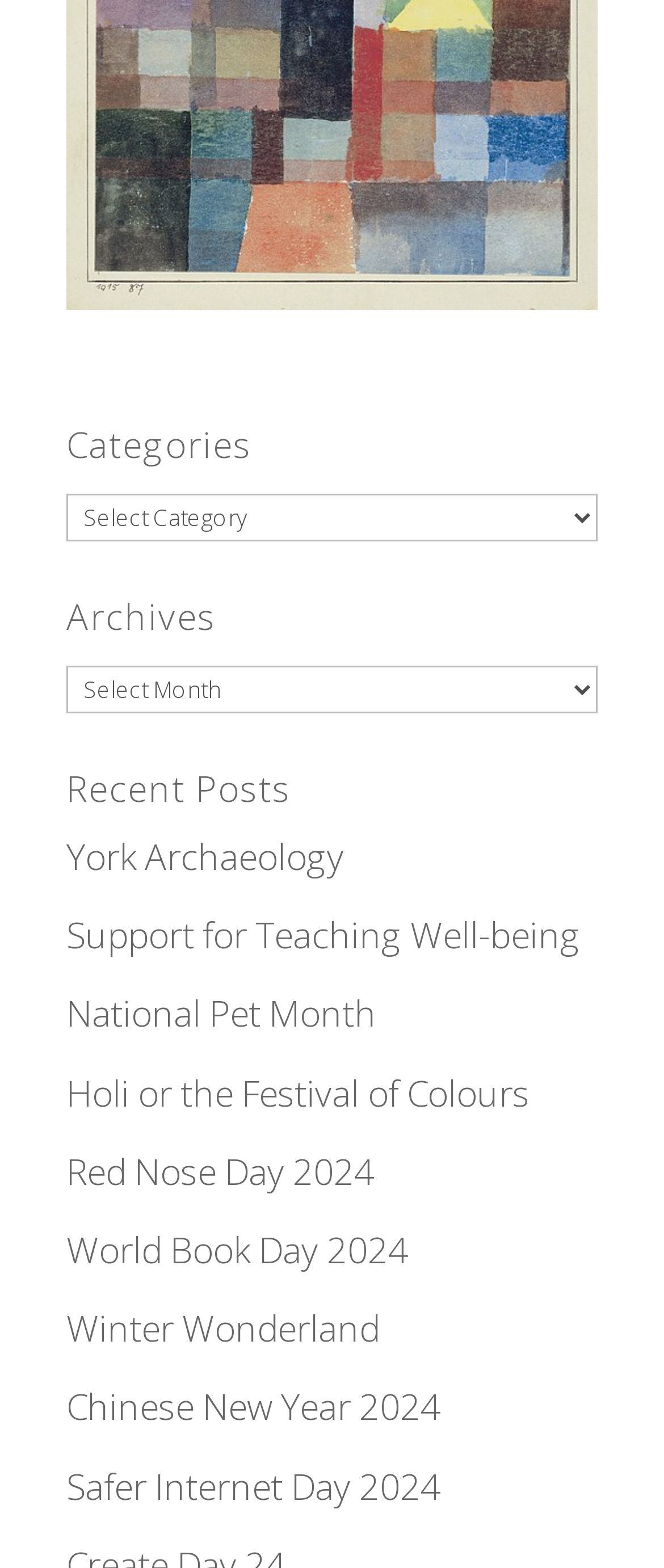Locate the bounding box coordinates of the element's region that should be clicked to carry out the following instruction: "learn about Support for Teaching Well-being". The coordinates need to be four float numbers between 0 and 1, i.e., [left, top, right, bottom].

[0.1, 0.581, 0.874, 0.612]